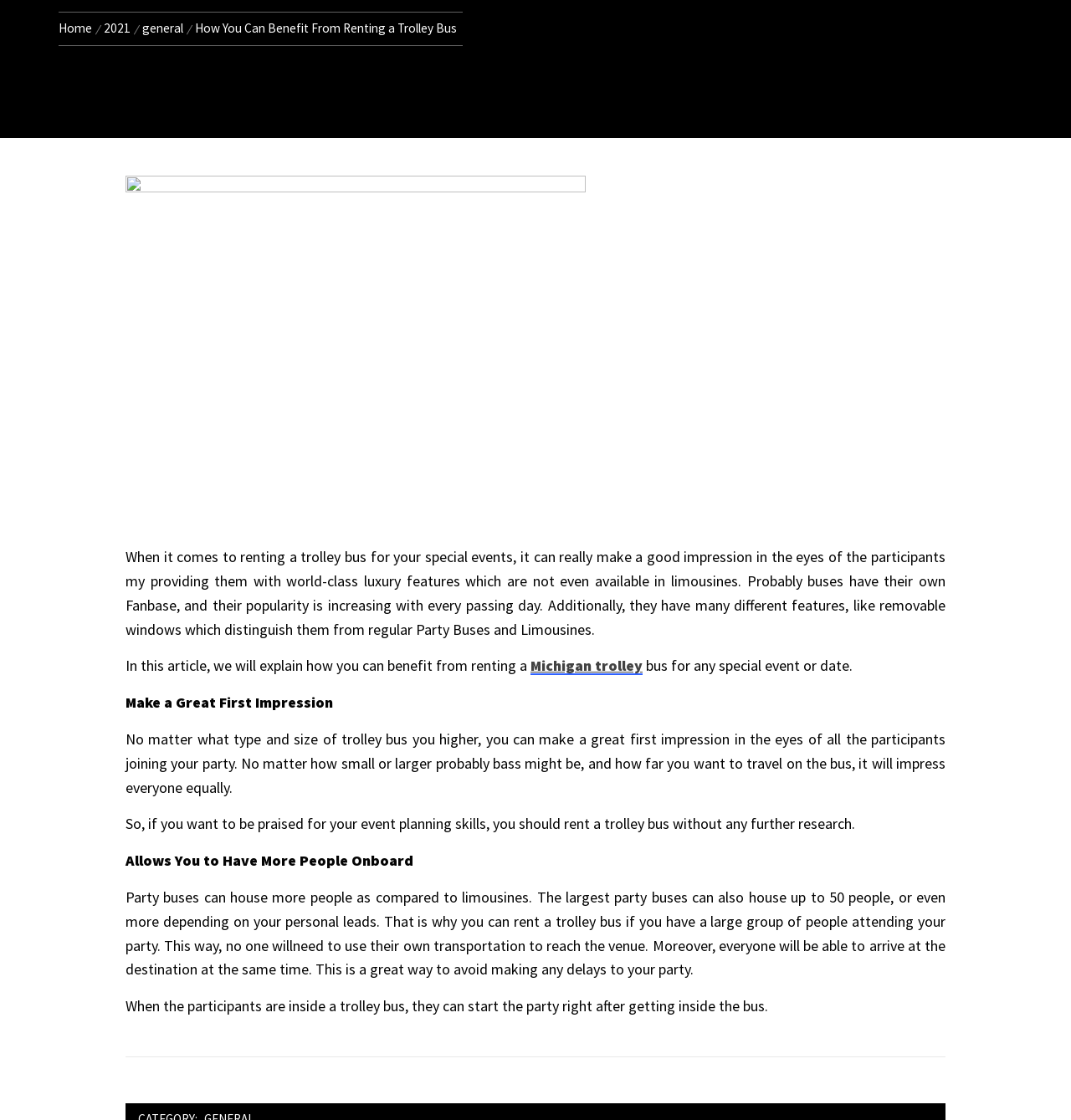Using the provided description: "Home", find the bounding box coordinates of the corresponding UI element. The output should be four float numbers between 0 and 1, in the format [left, top, right, bottom].

[0.055, 0.018, 0.091, 0.032]